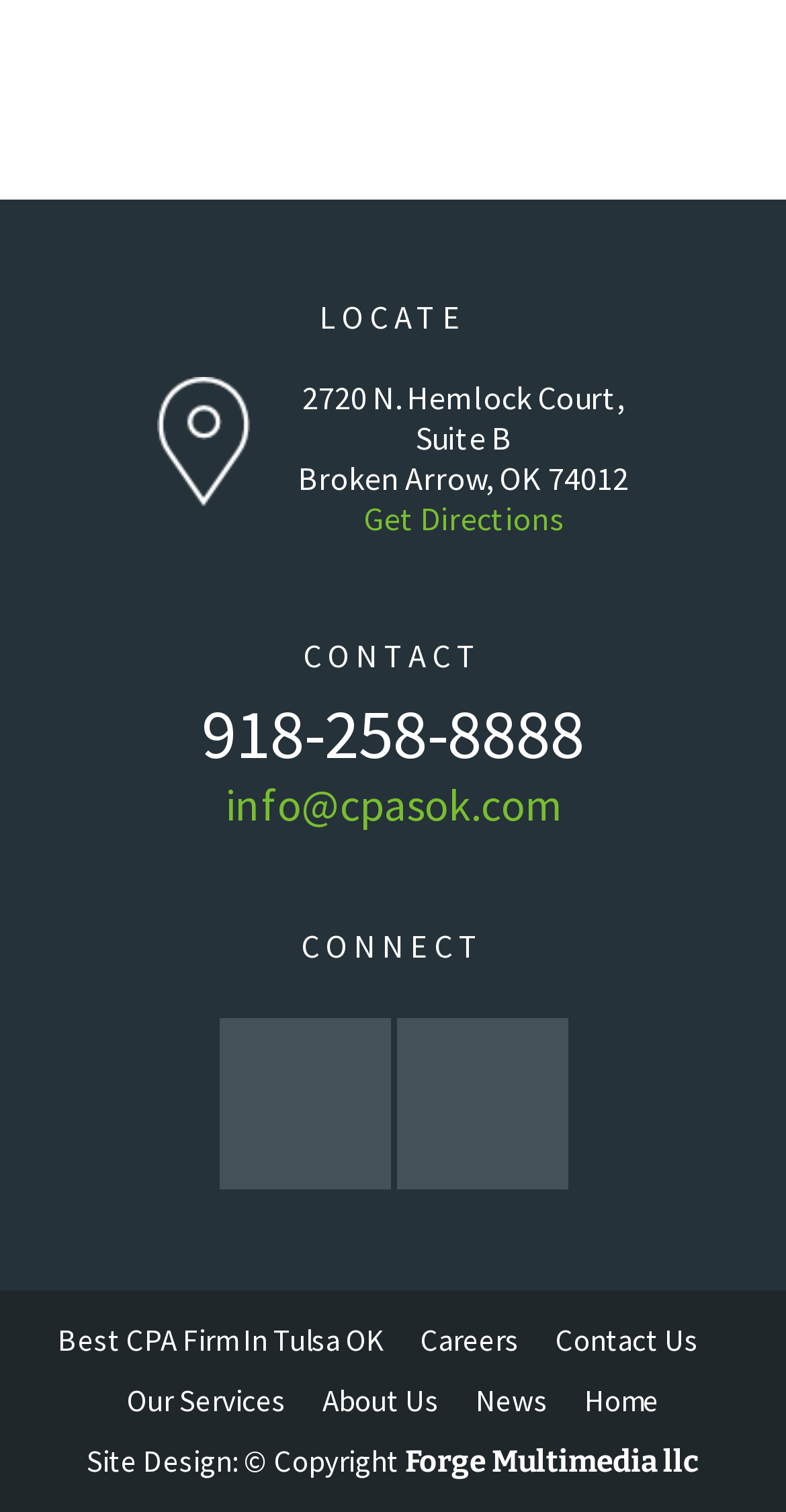Kindly provide the bounding box coordinates of the section you need to click on to fulfill the given instruction: "Call the office phone number".

[0.256, 0.473, 0.744, 0.499]